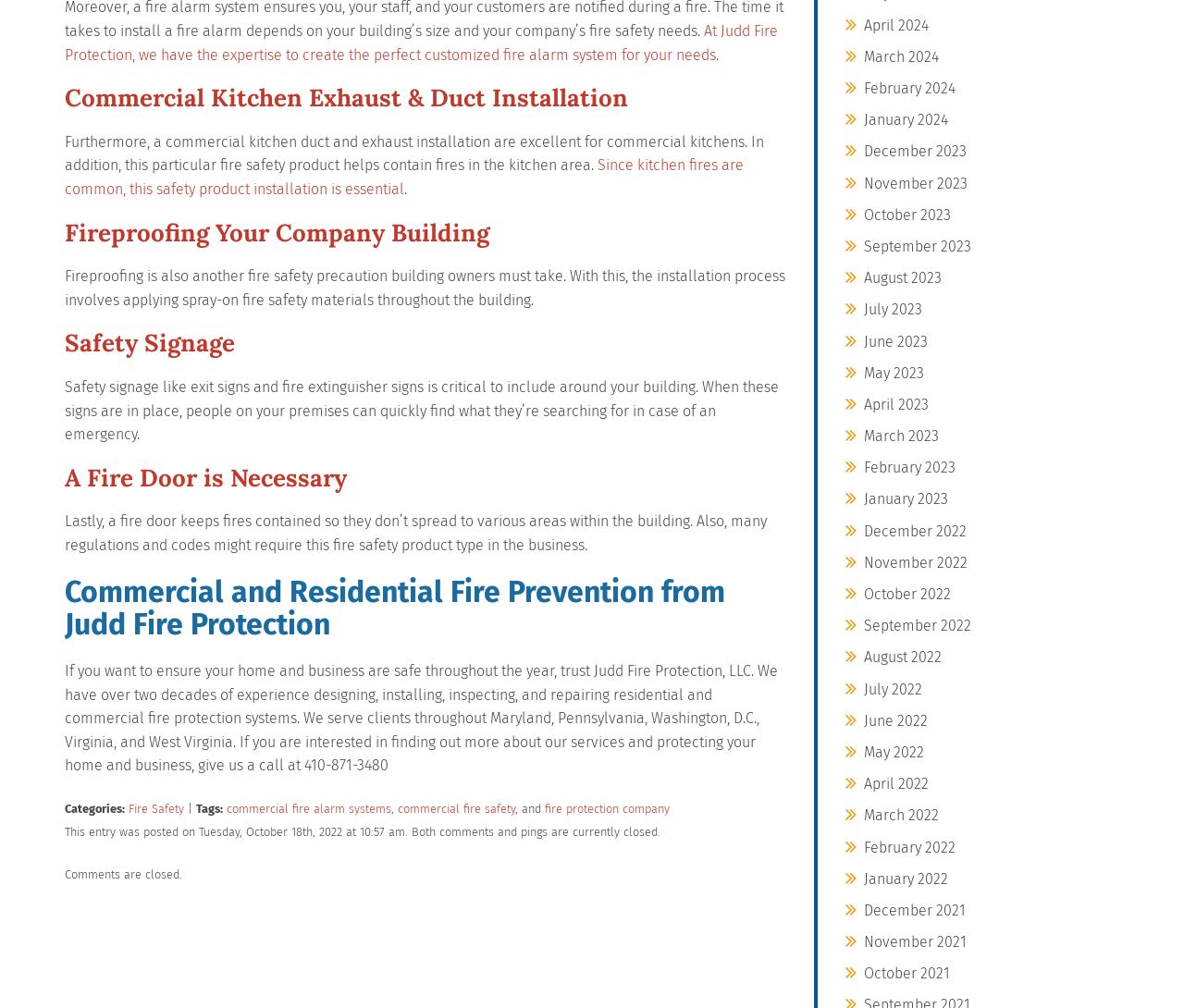What is the company's expertise?
Based on the image, answer the question with a single word or brief phrase.

Fire protection systems